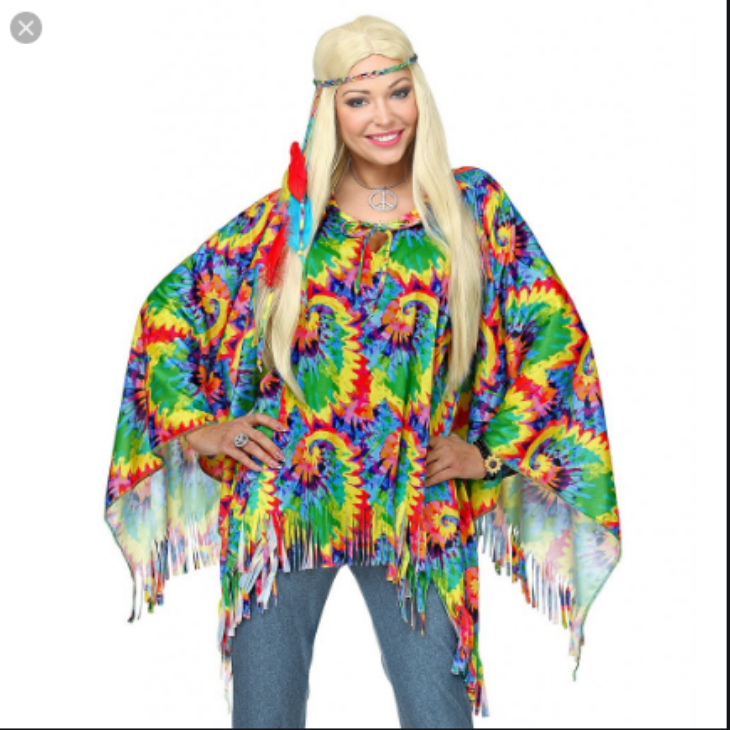What is the dominant color of the poncho?
Please provide a comprehensive and detailed answer to the question.

The poncho is tie-dye, which means it has a mix of different colors, including red, blue, green, and yellow, making it multicolored.